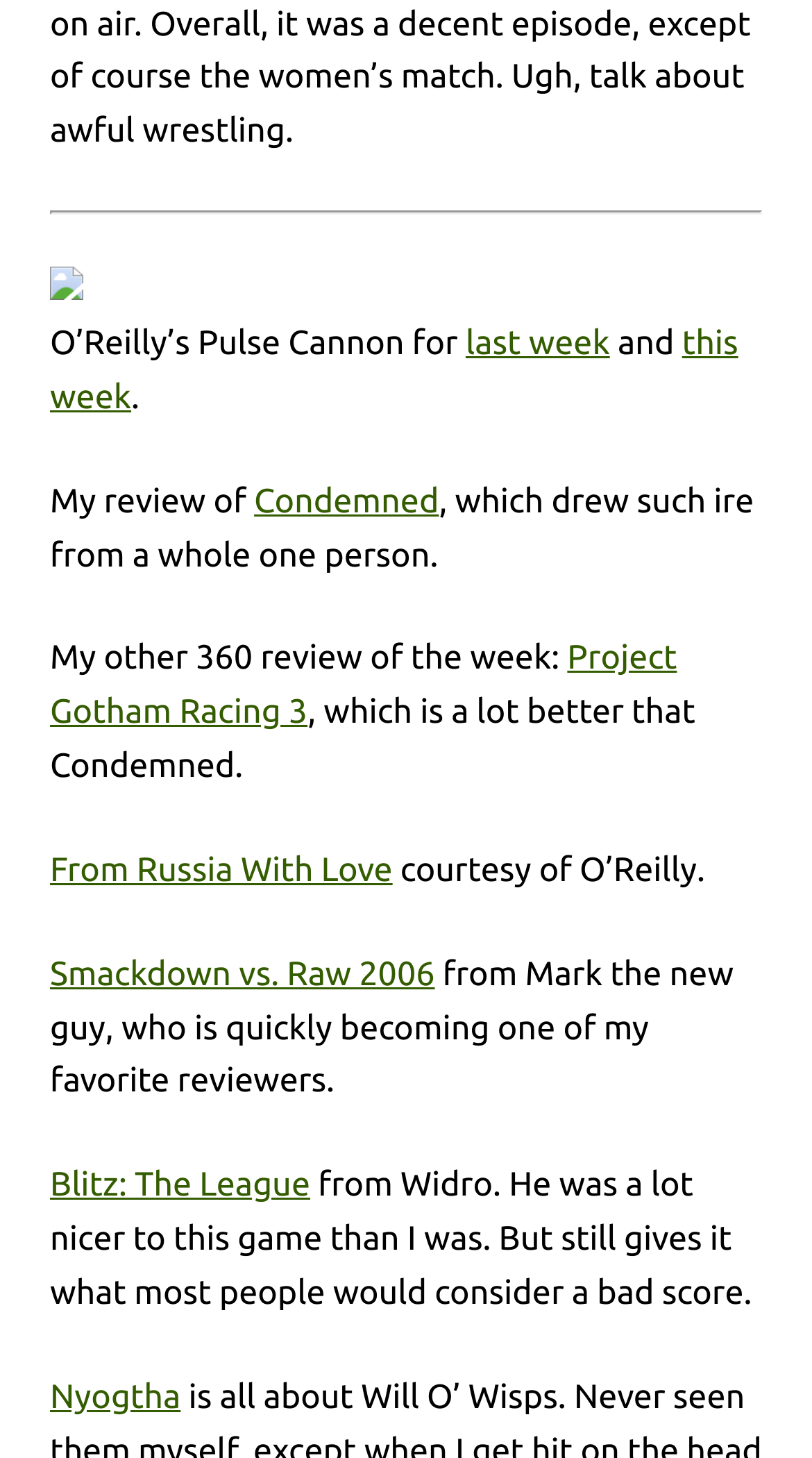What is the name of the new guy who reviewed Smackdown vs. Raw 2006?
Based on the screenshot, respond with a single word or phrase.

Mark